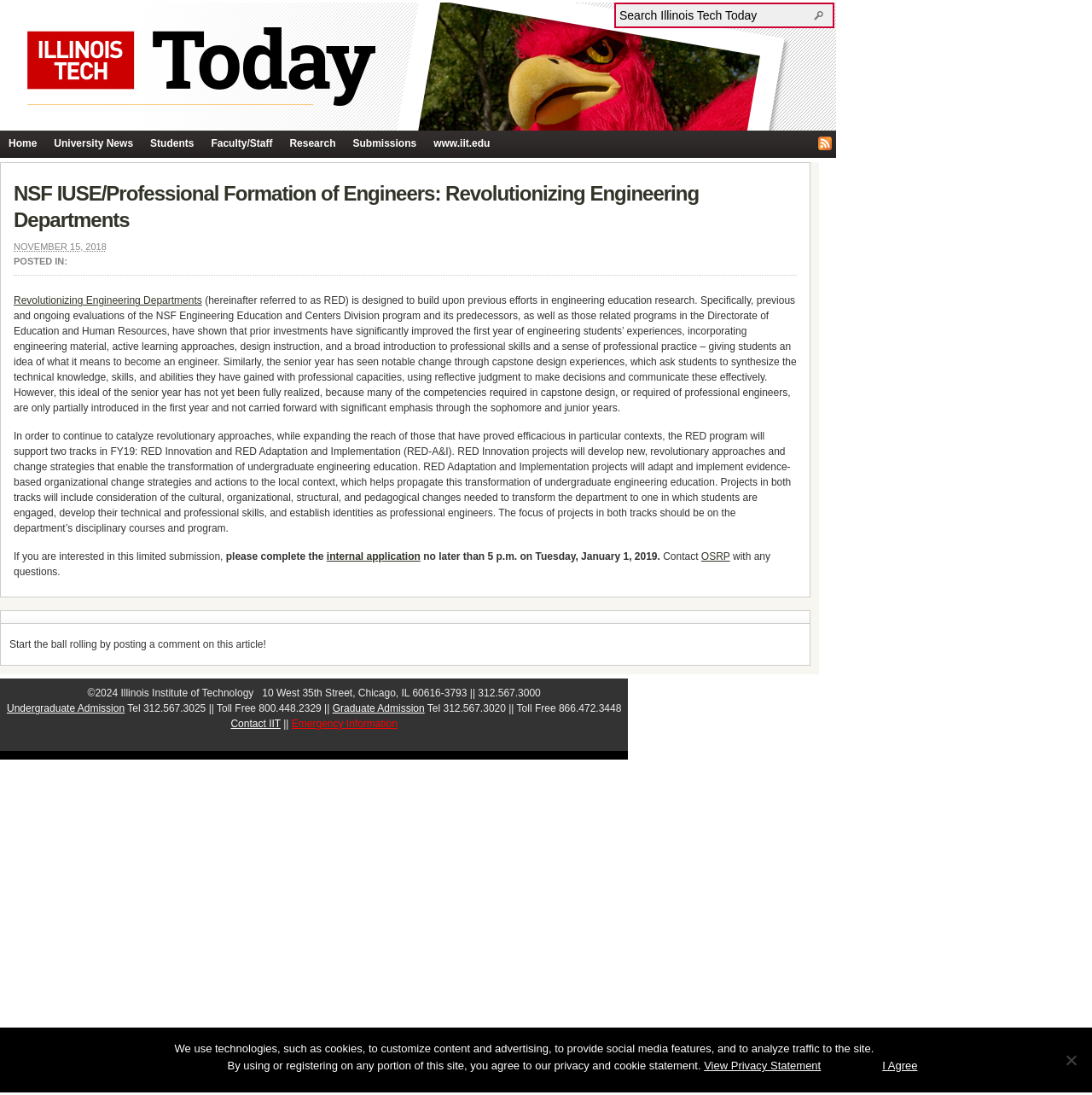From the details in the image, provide a thorough response to the question: What is the name of the university?

I found the answer by looking at the top-left corner of the webpage, where it says 'Illinois Tech Today'. This suggests that the webpage is related to Illinois Tech, which is likely the name of the university.